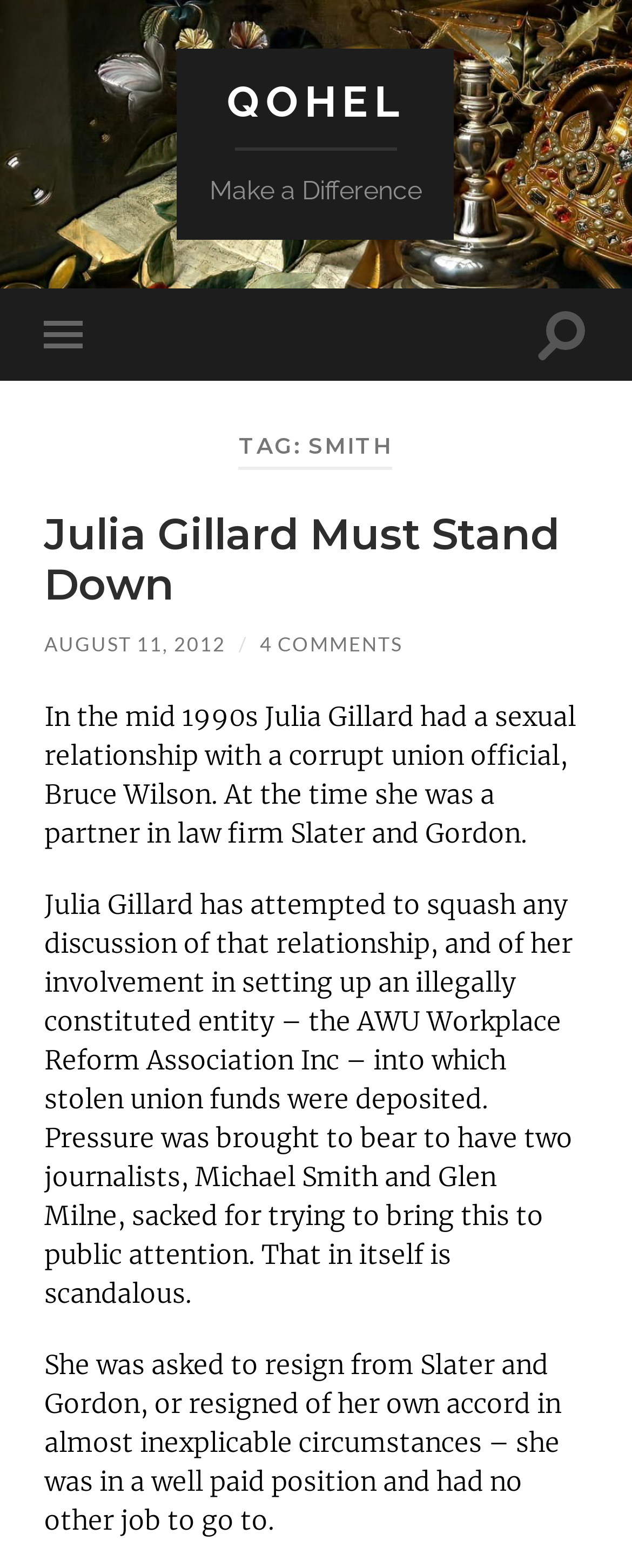How many comments does the article have?
Offer a detailed and exhaustive answer to the question.

The number of comments can be found below the article title, where it says '4 COMMENTS' in a link format.